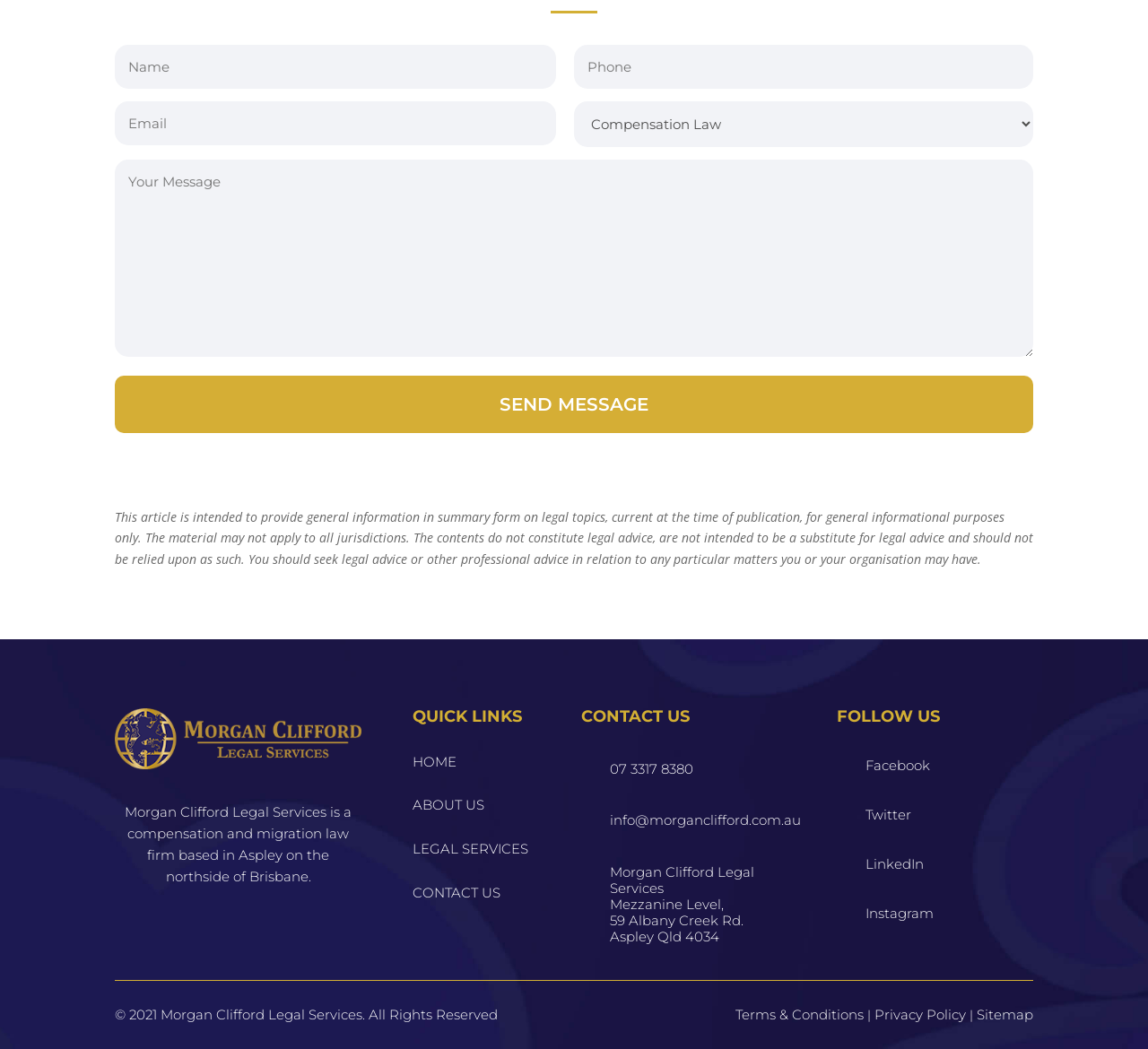What is the address of Morgan Clifford Legal Services?
Answer with a single word or short phrase according to what you see in the image.

Mezzanine Level, 59 Albany Creek Rd. Aspley Qld 4034